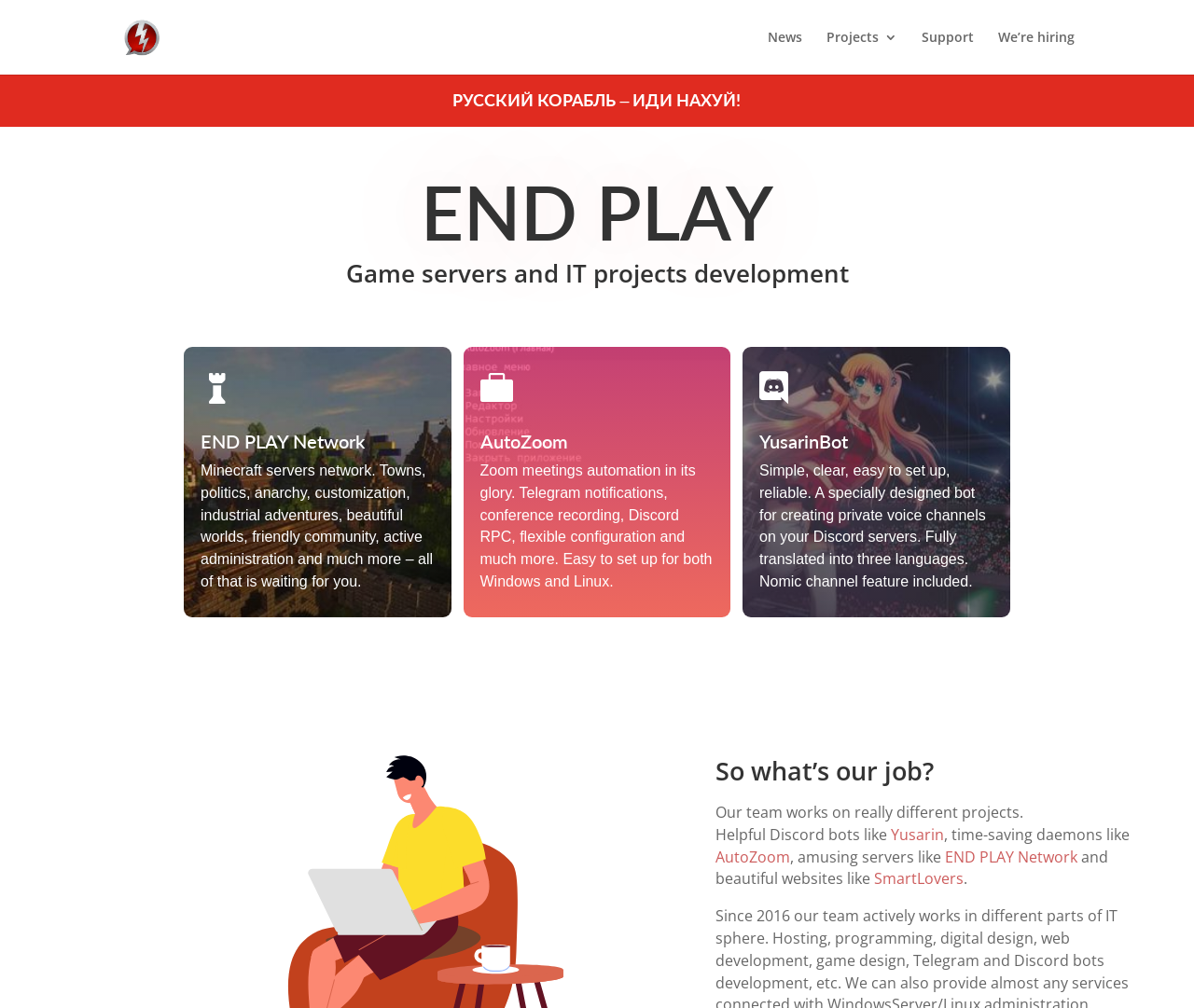Please determine the bounding box coordinates of the element's region to click in order to carry out the following instruction: "Check out SmartLovers website". The coordinates should be four float numbers between 0 and 1, i.e., [left, top, right, bottom].

[0.732, 0.862, 0.807, 0.882]